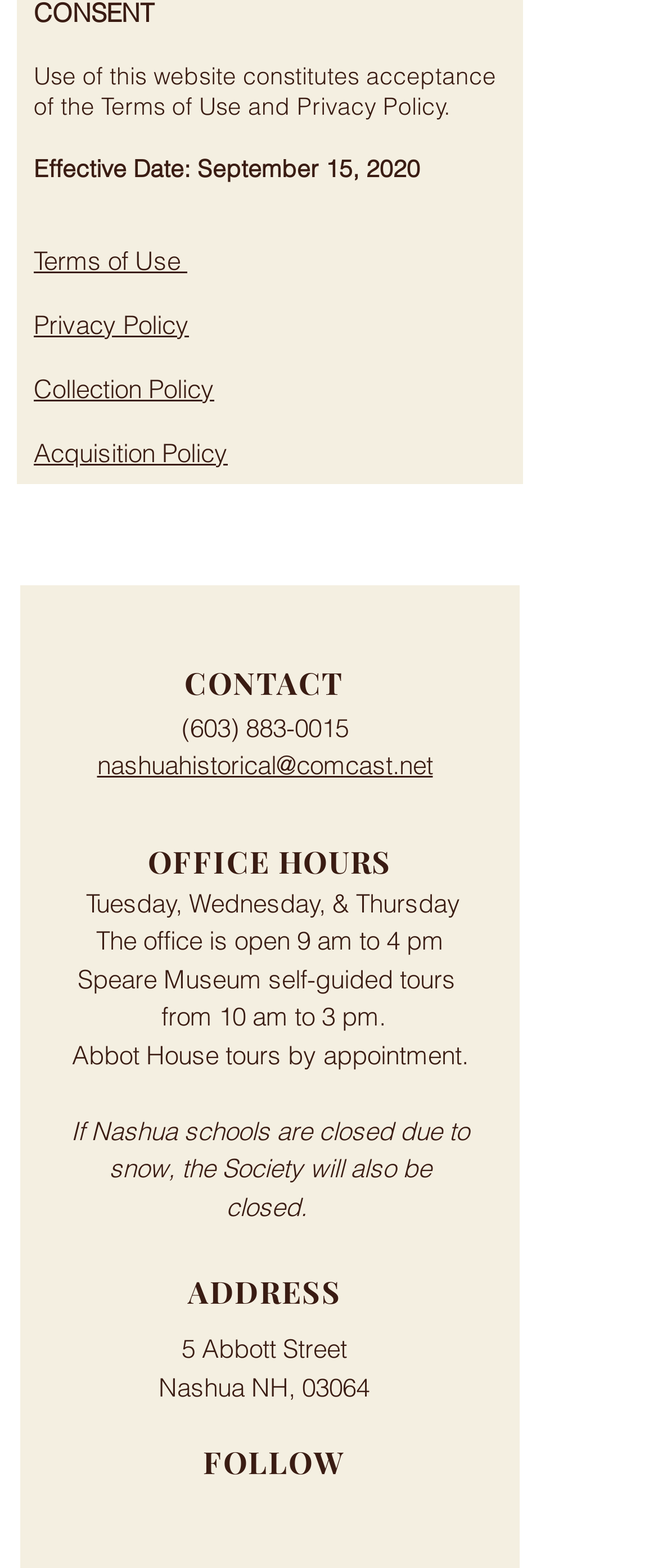Please indicate the bounding box coordinates for the clickable area to complete the following task: "View Privacy Policy". The coordinates should be specified as four float numbers between 0 and 1, i.e., [left, top, right, bottom].

[0.451, 0.058, 0.677, 0.077]